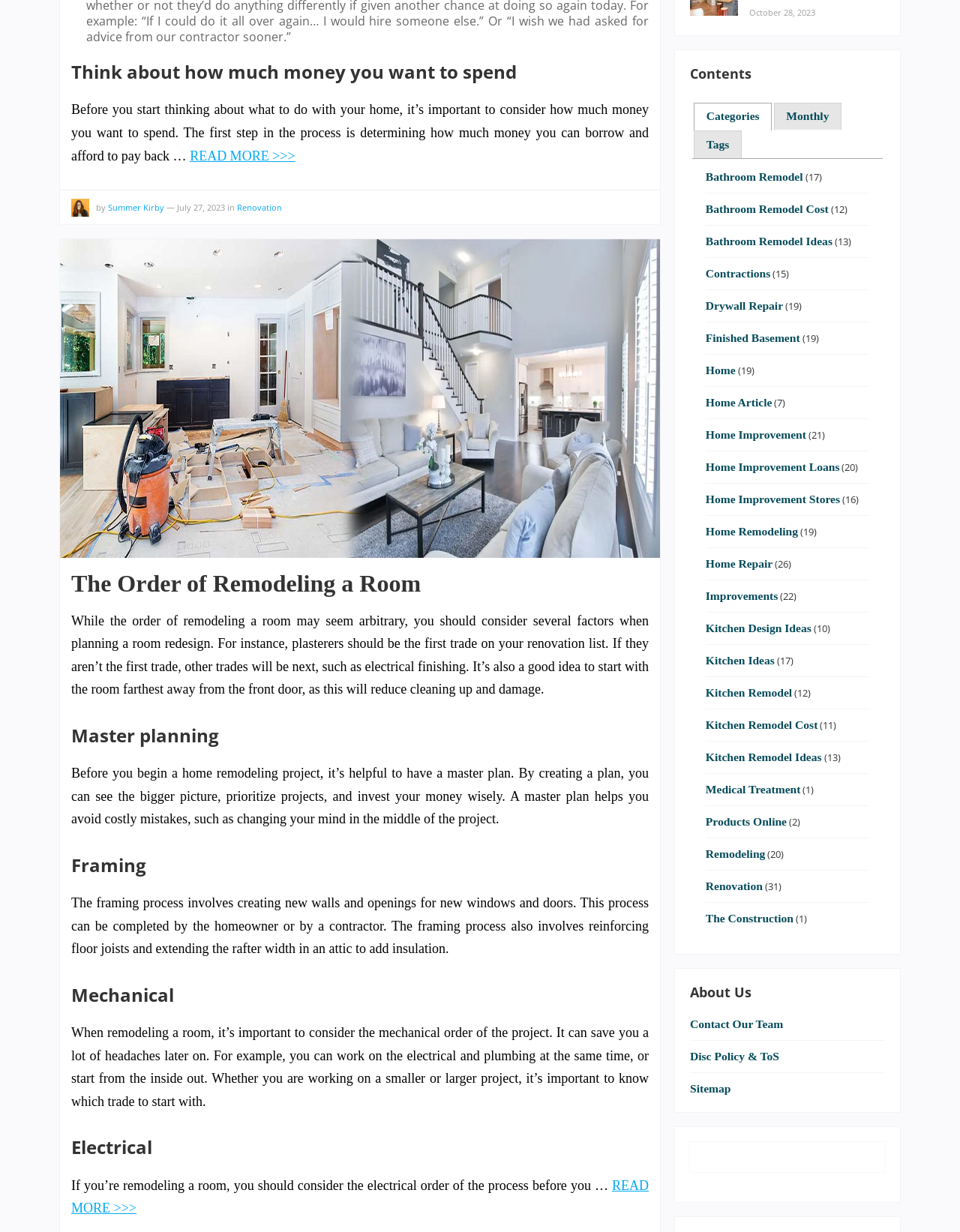What is the topic of the first article?
Please provide a comprehensive answer to the question based on the webpage screenshot.

I determined the answer by looking at the first article heading, which is 'The Order of Remodeling a Room'. This heading is located at the top of the article and is the main title of the content.